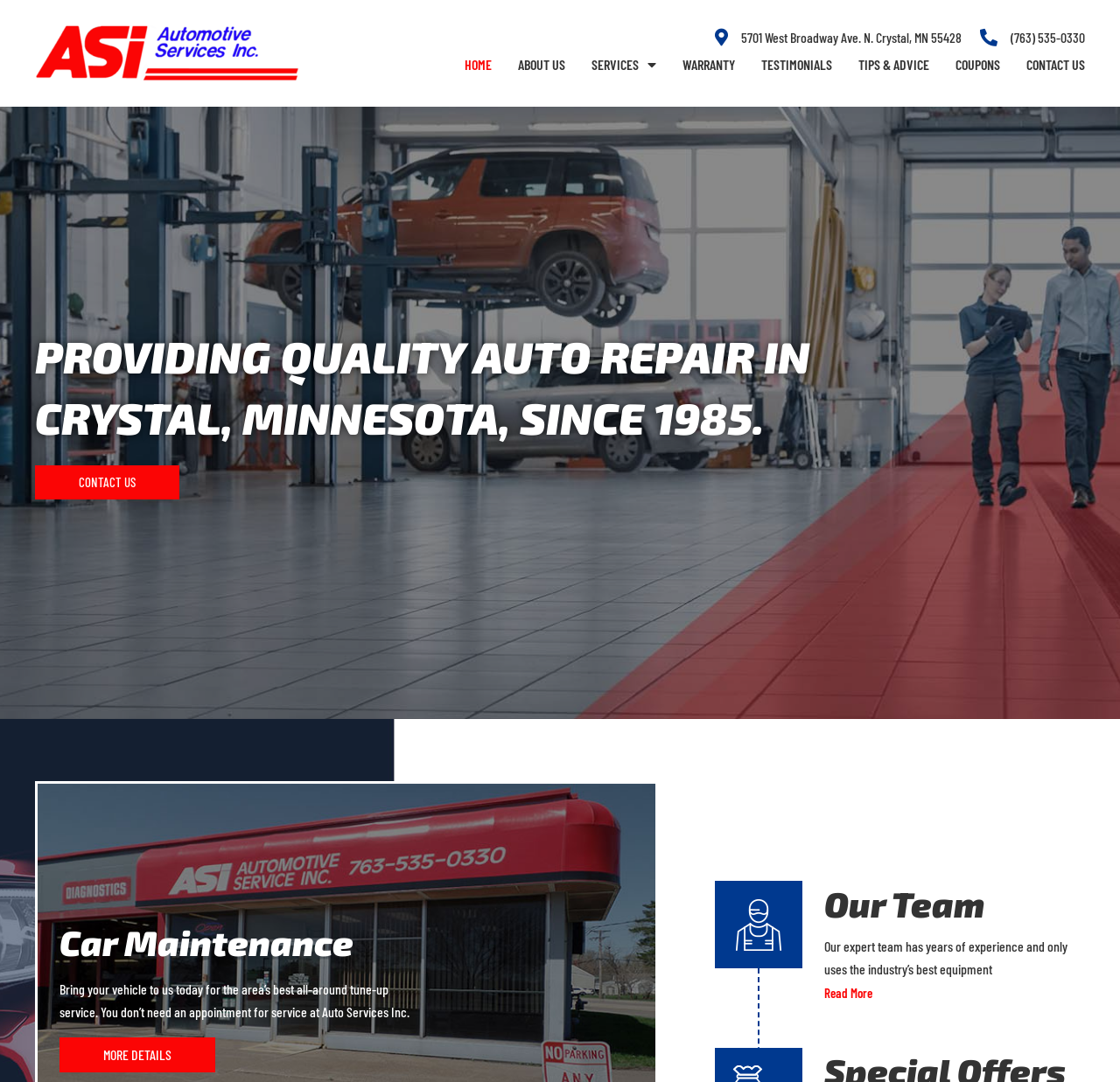Respond to the question below with a single word or phrase:
What is the main service provided by ASI Automotive Services Inc.?

Auto Repair